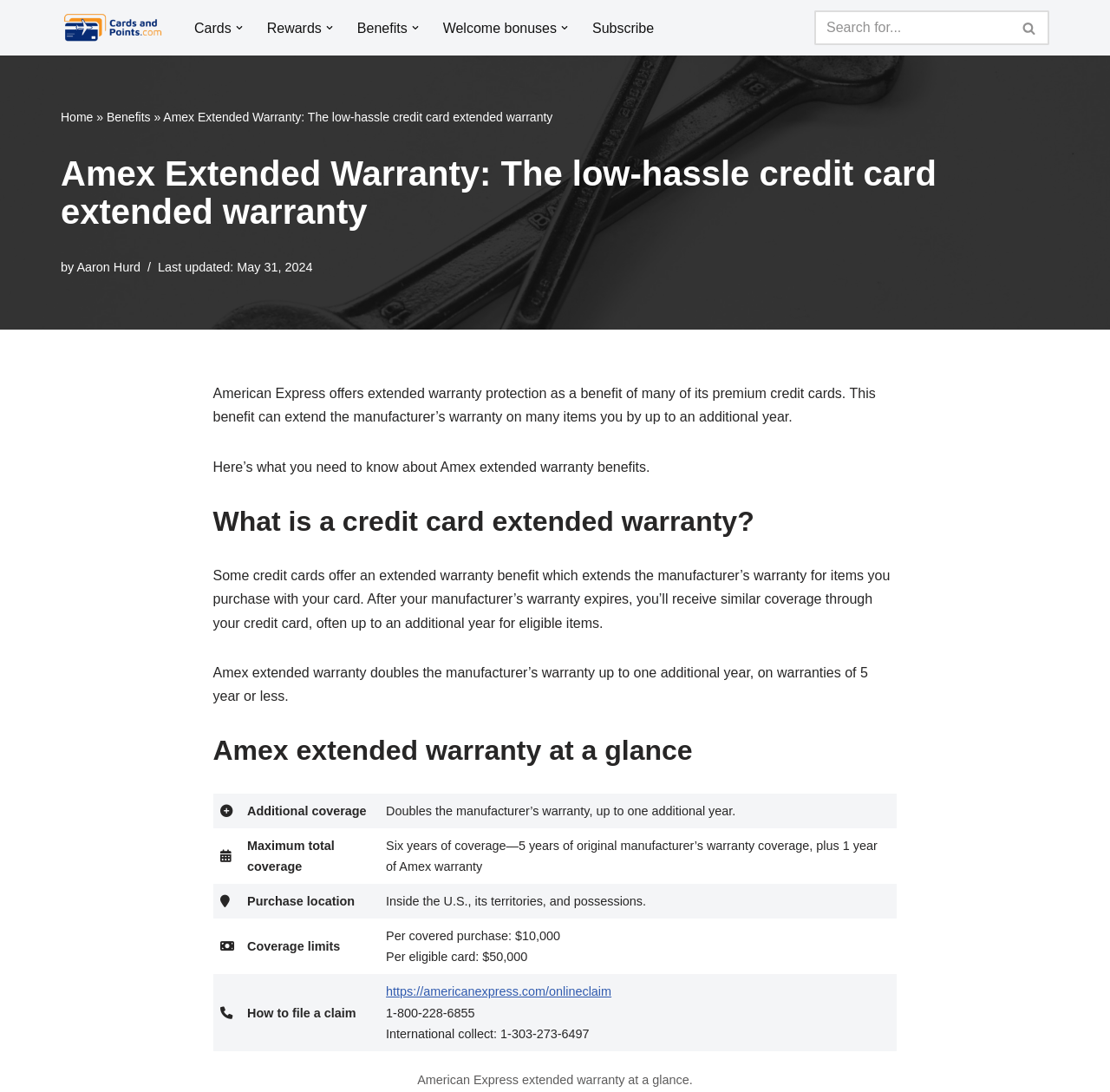From the webpage screenshot, predict the bounding box coordinates (top-left x, top-left y, bottom-right x, bottom-right y) for the UI element described here: Walmart

[0.074, 0.617, 0.926, 0.637]